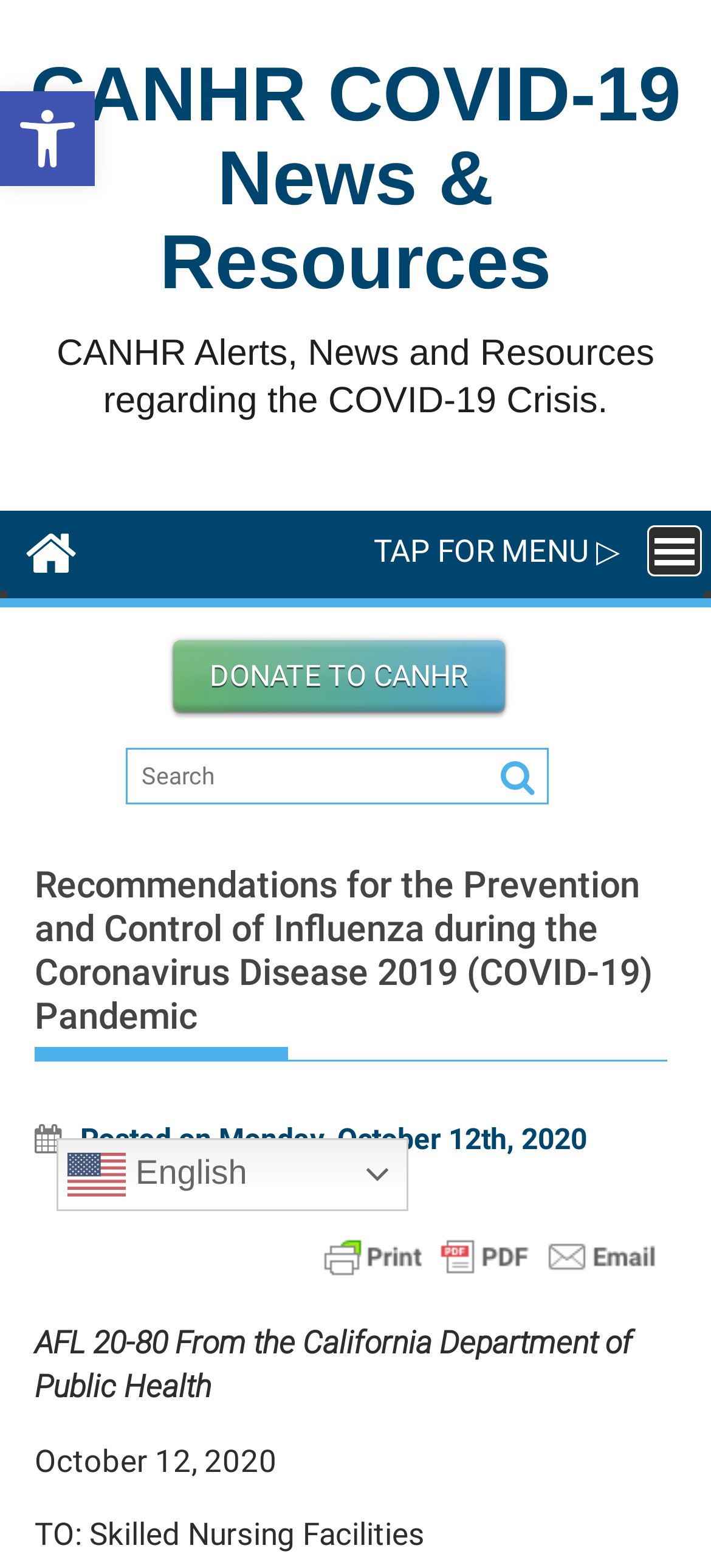Can you specify the bounding box coordinates of the area that needs to be clicked to fulfill the following instruction: "Open accessibility tools"?

[0.0, 0.058, 0.133, 0.119]